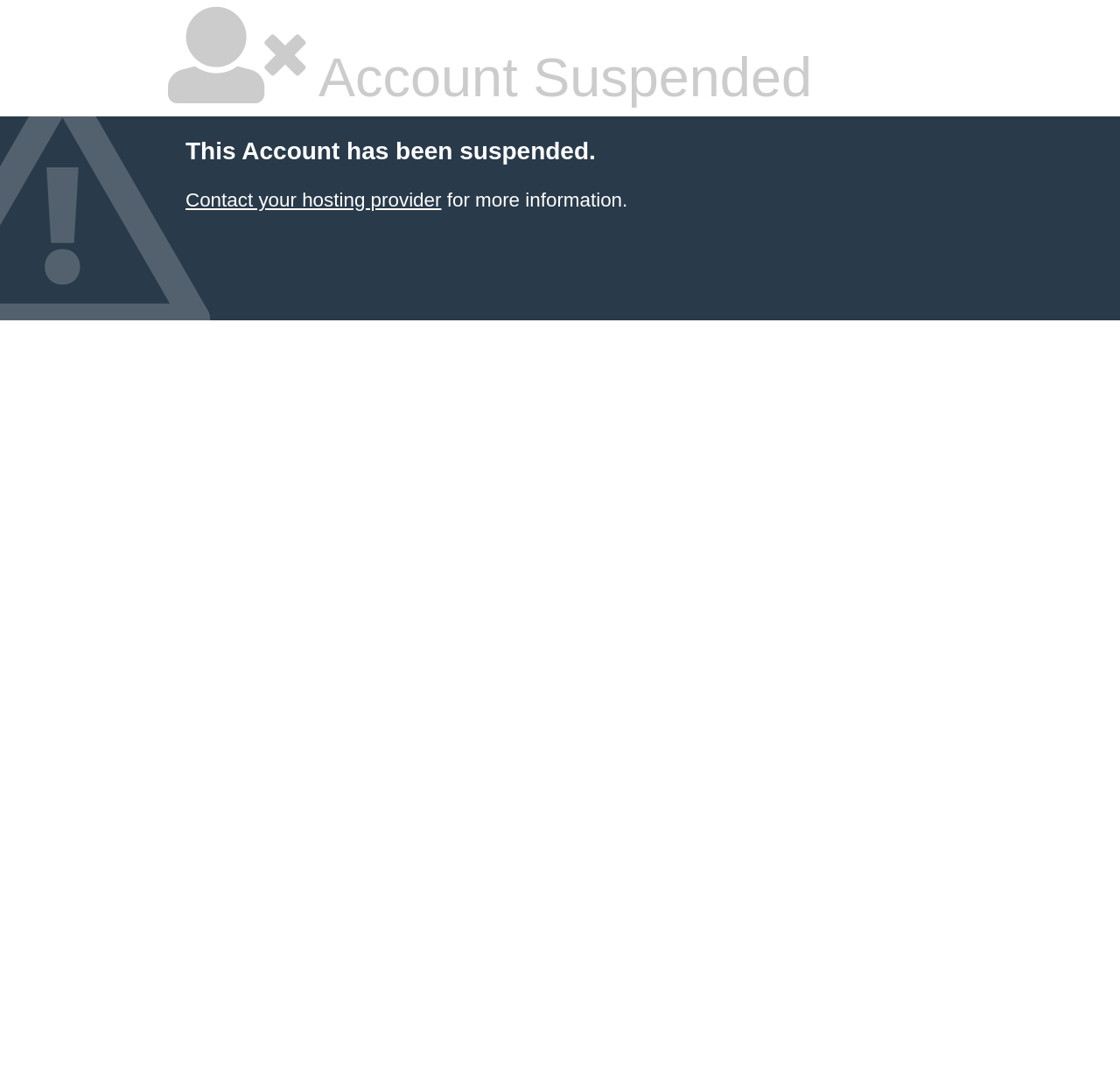Predict the bounding box of the UI element based on the description: "Contact your hosting provider". The coordinates should be four float numbers between 0 and 1, formatted as [left, top, right, bottom].

[0.166, 0.174, 0.394, 0.194]